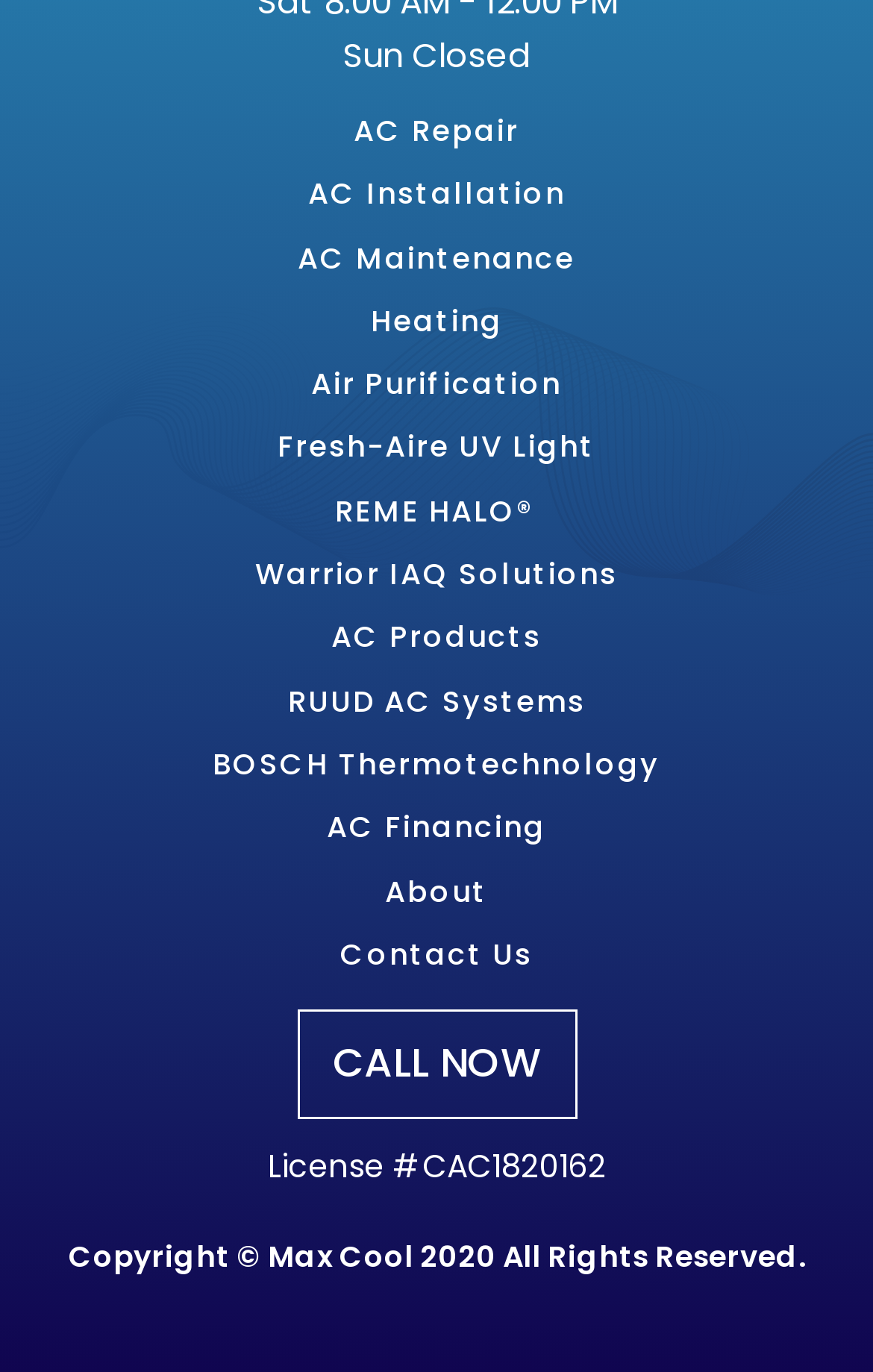Using floating point numbers between 0 and 1, provide the bounding box coordinates in the format (top-left x, top-left y, bottom-right x, bottom-right y). Locate the UI element described here: alt="Dark Horse Financial Logo"

None